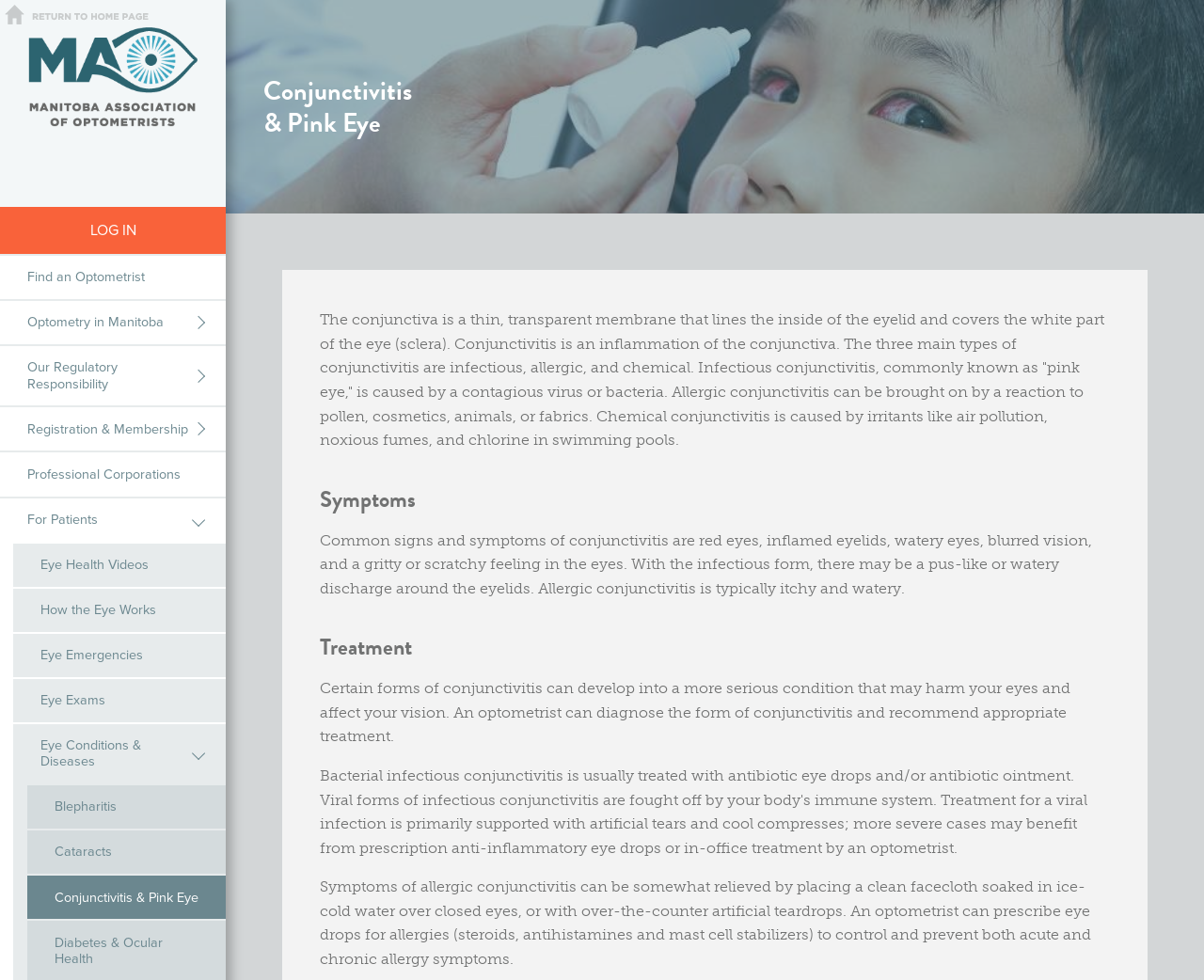Answer the question with a brief word or phrase:
What are the three main types of conjunctivitis?

Infectious, allergic, and chemical